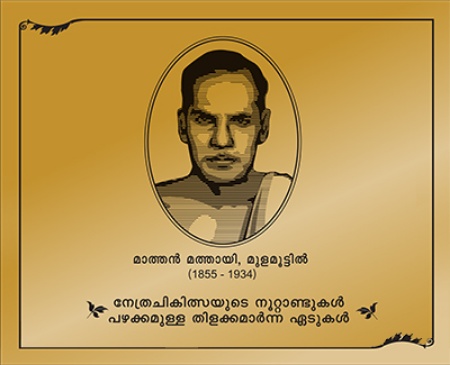Offer a detailed narrative of the image.

The image features a historical plaque dedicated to Vaidyaratnam Sri. Mulamoottil Mathen Mathai, an important figure in the field of Ayurvedic eye care. He is depicted in a portrait that highlights his scholarly demeanor. Born in 1855 and passing away in 1934, Mathen Mathai played a crucial role in traditional eye medicine in Kerala, India. The plaque notes his contributions to the community and emphasizes the significance of his practice in the advancement of eye care.

The inscription presents his name prominently, alongside his lifespan, encapsulating his legacy. The overall design, with its elegant borders and imagery, reflects the reverence held for Mathen Mathai and his impact on Ayurvedic practices. This memorial serves as a tribute to the traditions of eye care that he established, which continue to resonate in contemporary medical practices in the region.